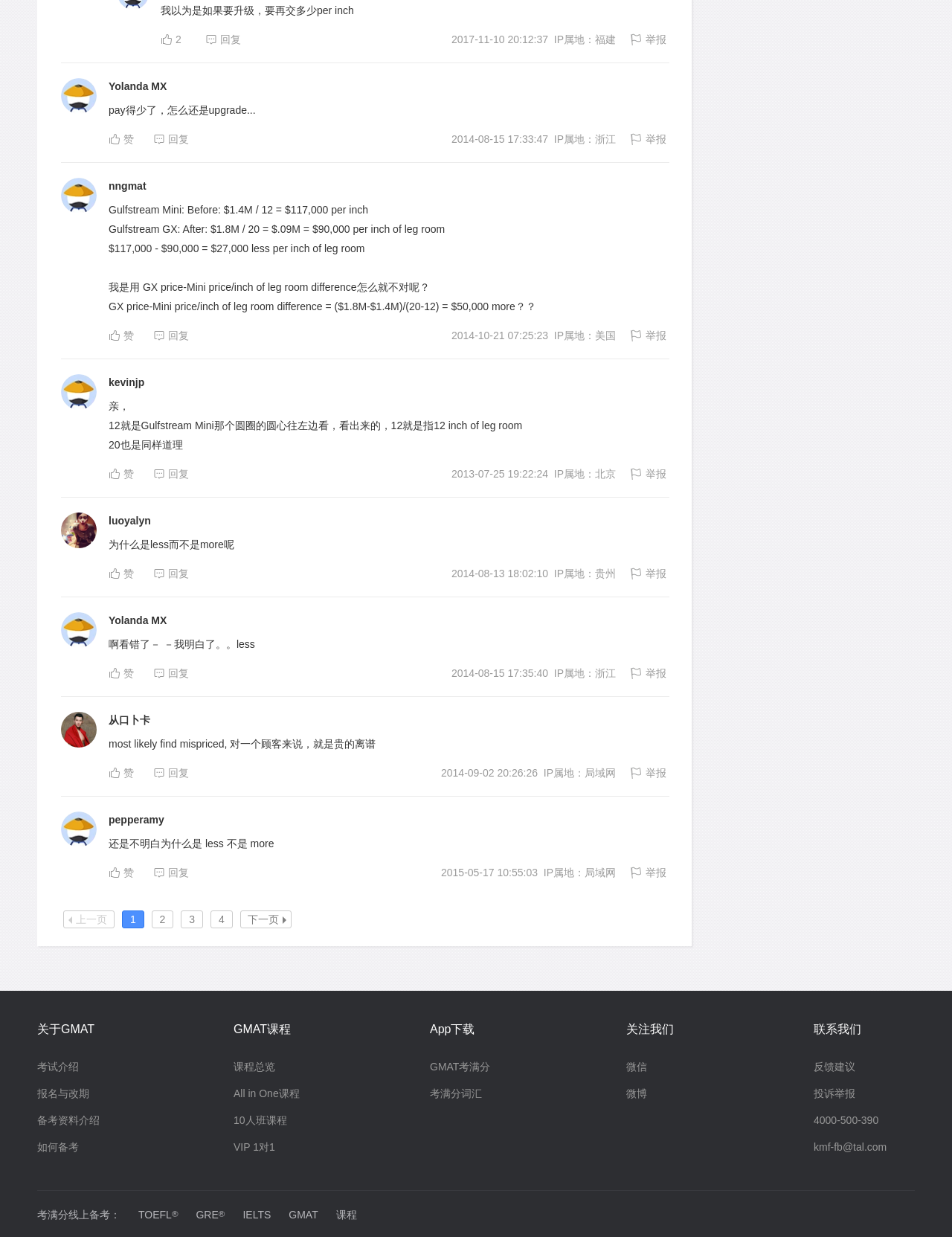Identify the bounding box coordinates for the UI element described as follows: 去解答>>. Use the format (top-left x, top-left y, bottom-right x, bottom-right y) and ensure all values are floating point numbers between 0 and 1.

[0.864, 0.105, 0.903, 0.114]